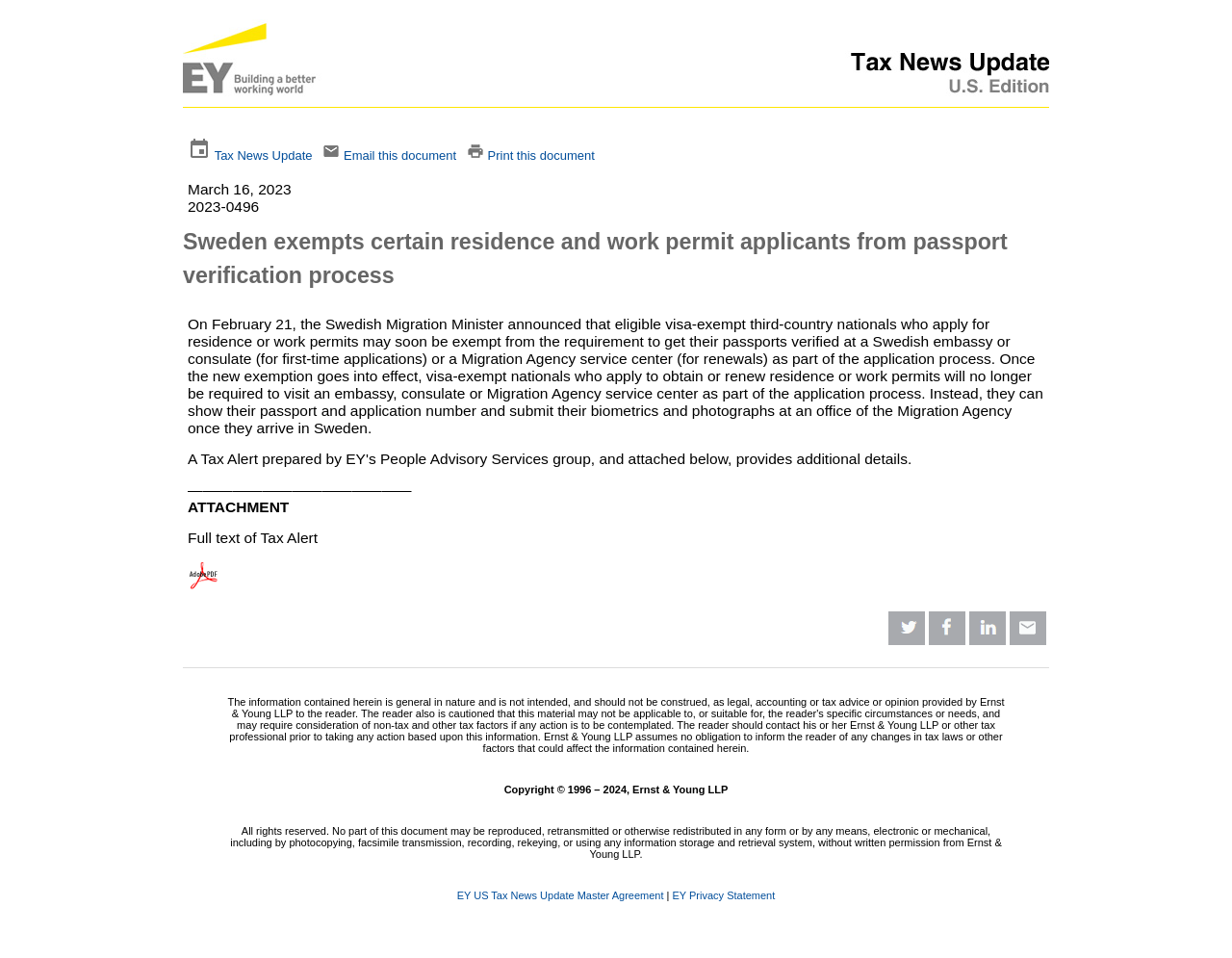Detail the various sections and features present on the webpage.

This webpage appears to be a news article or update from a tax newsroom, specifically focused on Sweden exempting certain residence and work permit applicants from passport verification process. 

At the top of the page, there is a logo or image of "US Tax Newsroom" on the left side, taking up about 10% of the page's width. Below this, there is a row of links and images, including "Tax News Update", "Email this document", and "Print this document". 

The main content of the page is a news article or update, which takes up most of the page's width and about 40% of its height. The article is dated March 16, 2023, and provides information about the exemption of passport verification process for certain residence and work permit applicants in Sweden. 

Below the main article, there is a section with a link to an attachment, "Full text of Tax Alert", and an image. 

On the right side of the page, there are four social media links or icons, each taking up about 3% of the page's width. 

At the bottom of the page, there is a disclaimer and copyright notice from Ernst & Young LLP, which takes up about 20% of the page's width and 10% of its height. The disclaimer provides information about the limitations of the content and the need to consult a tax professional. There are also links to "EY US Tax News Update Master Agreement" and "EY Privacy Statement".